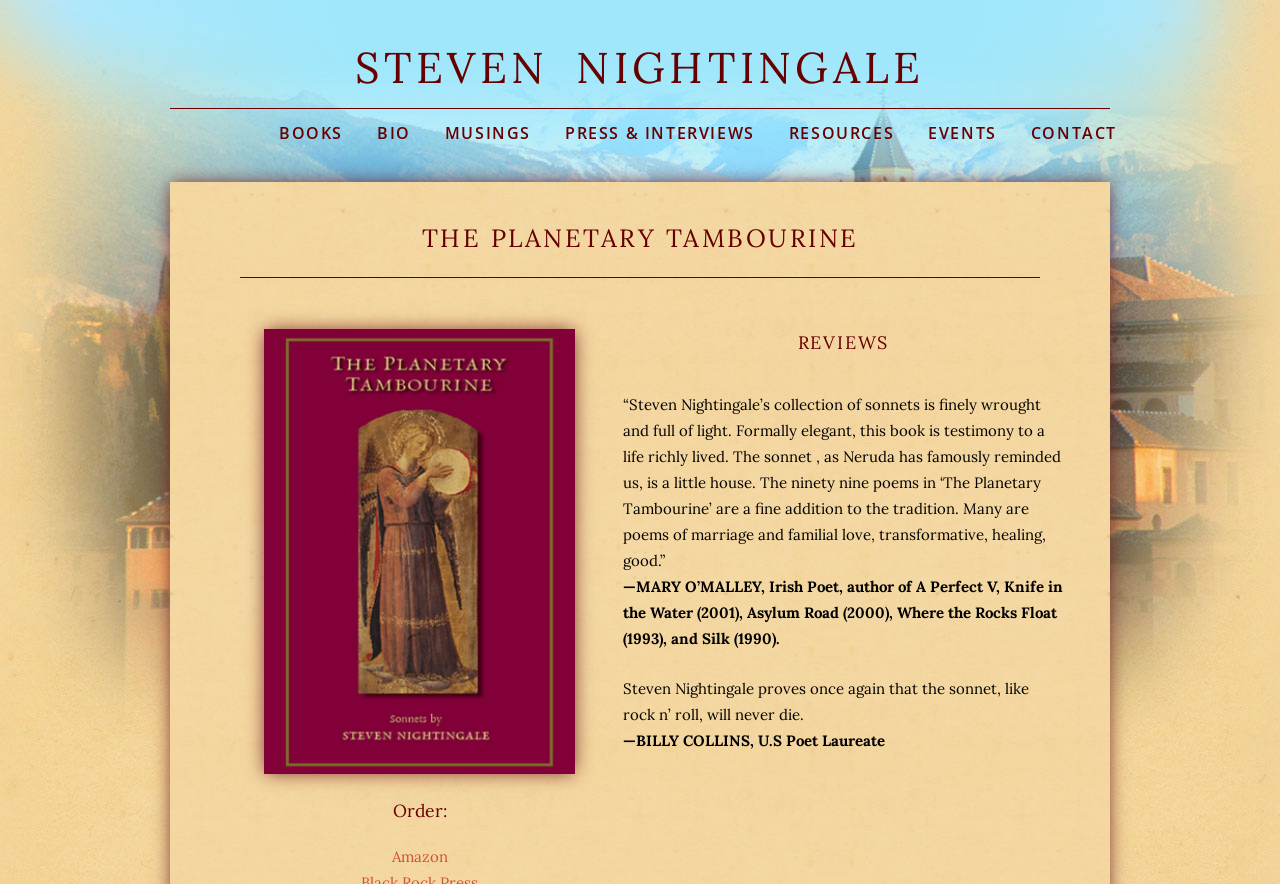Offer a meticulous description of the webpage's structure and content.

The webpage is about Steven Nightingale, an author, and his book "The Planetary Tambourine". At the top, there is a navigation menu with 7 links: "STEVEN NIGHTINGALE", "BOOKS", "BIO", "MUSINGS", "PRESS & INTERVIEWS", "RESOURCES", and "EVENTS", followed by a "CONTACT" link, all aligned horizontally. 

Below the navigation menu, there is a prominent heading "THE PLANETARY TAMBOURINE" that takes up most of the width. Underneath this heading, there is a call-to-action section with a heading "Order:" and a link to "Amazon" on the left side. 

On the right side of the "Order" section, there is a "REVIEWS" heading, followed by a quote from Billy Collins, the U.S. Poet Laureate, praising the book.